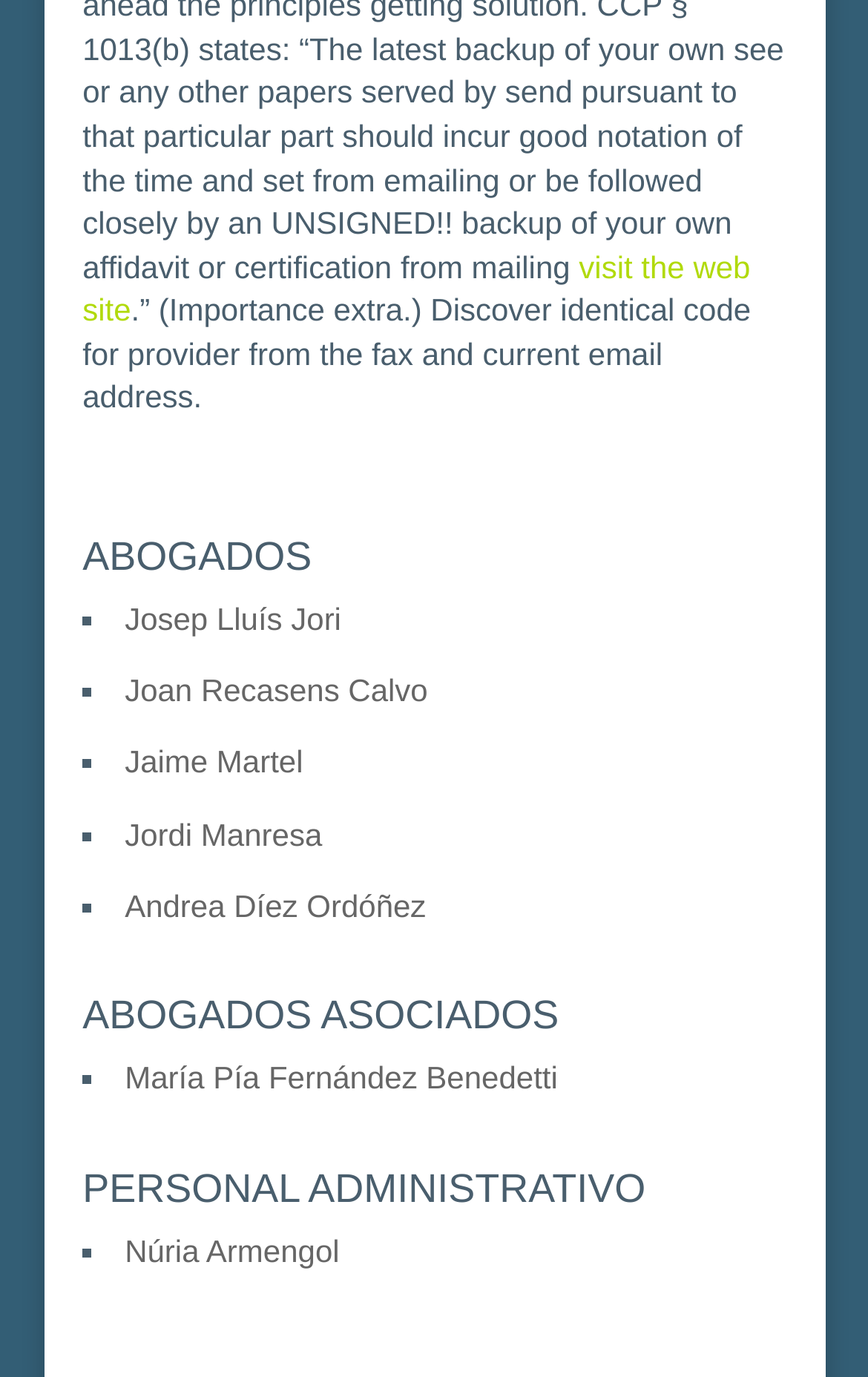Identify the bounding box for the given UI element using the description provided. Coordinates should be in the format (top-left x, top-left y, bottom-right x, bottom-right y) and must be between 0 and 1. Here is the description: Joan Recasens Calvo

[0.144, 0.489, 0.493, 0.514]